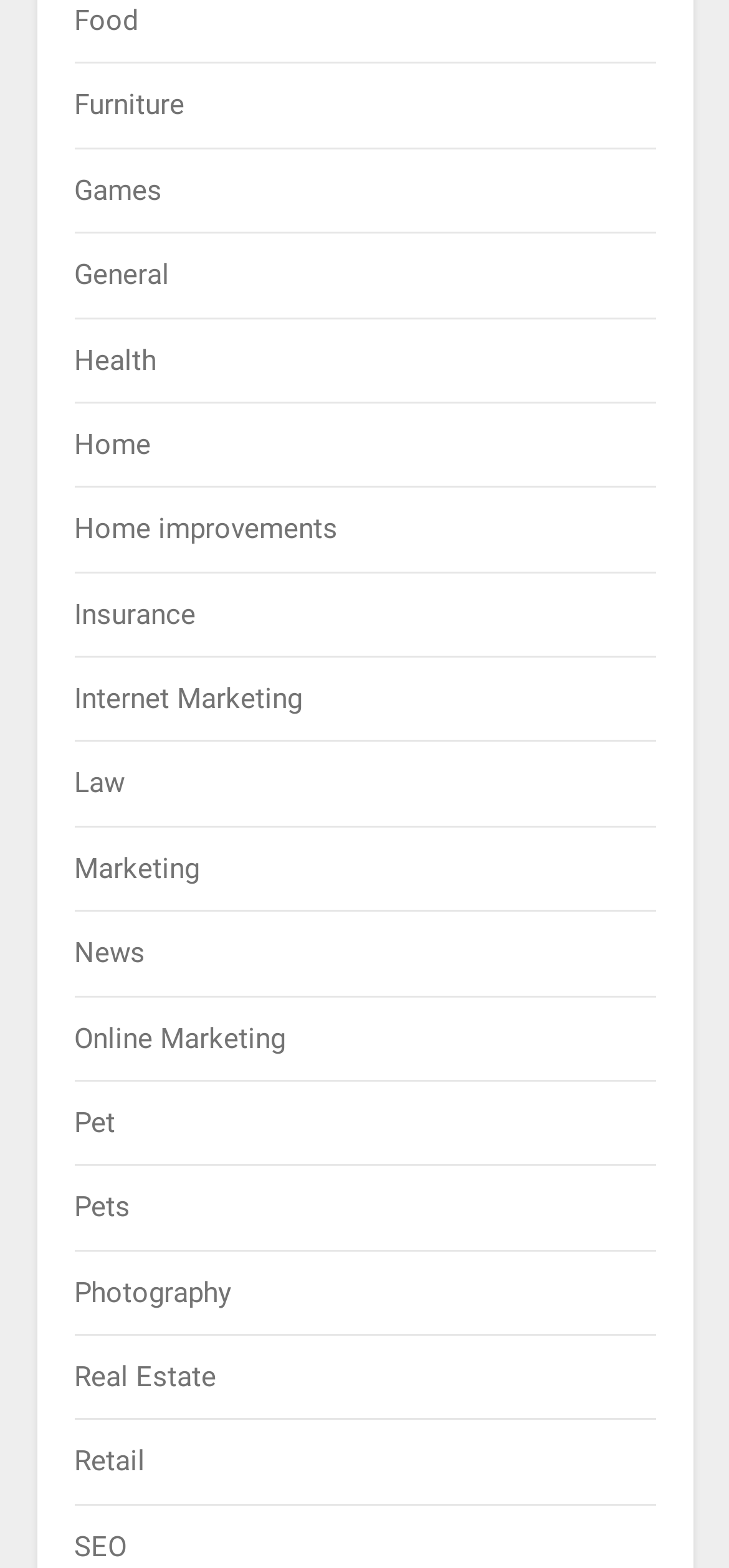Please predict the bounding box coordinates of the element's region where a click is necessary to complete the following instruction: "Explore Photography". The coordinates should be represented by four float numbers between 0 and 1, i.e., [left, top, right, bottom].

[0.101, 0.813, 0.317, 0.835]